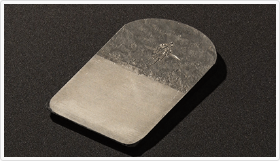Use a single word or phrase to answer the question: 
What is the surface of the tool's top like?

Textured